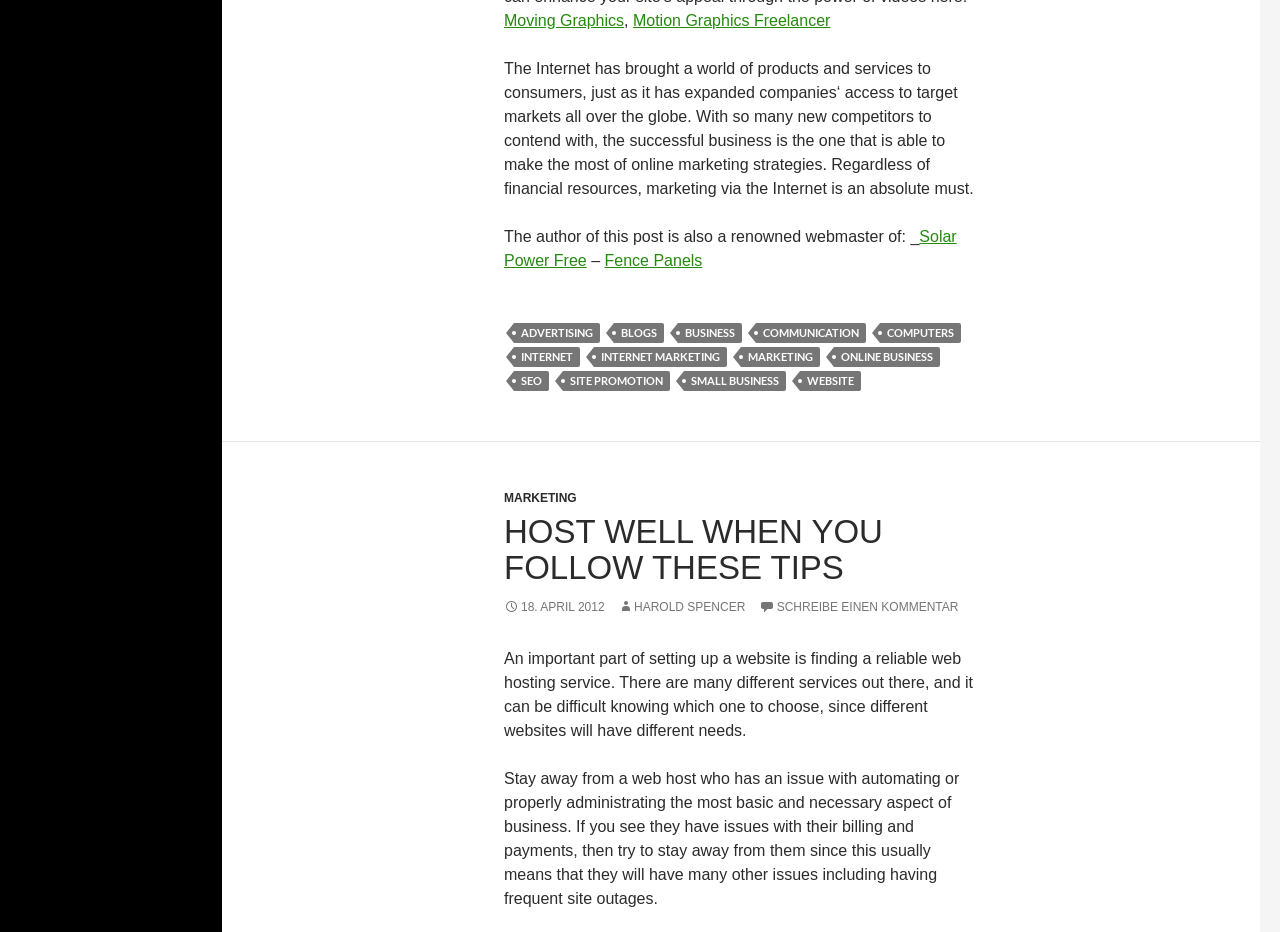Using the element description: "Schreibe einen Kommentar", determine the bounding box coordinates. The coordinates should be in the format [left, top, right, bottom], with values between 0 and 1.

[0.593, 0.644, 0.749, 0.659]